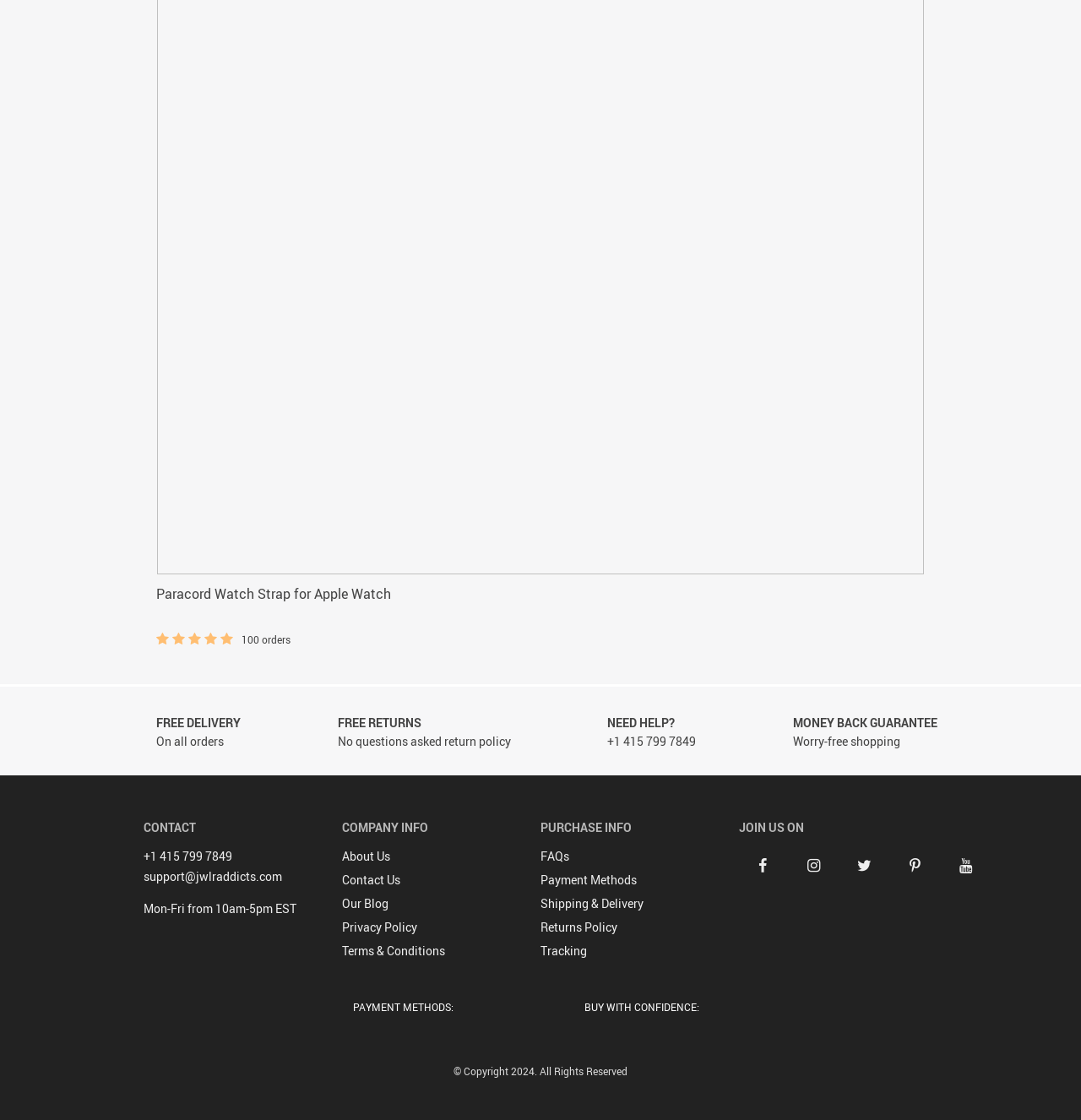Find the bounding box coordinates of the element to click in order to complete the given instruction: "Visit the company's blog."

[0.316, 0.8, 0.359, 0.815]